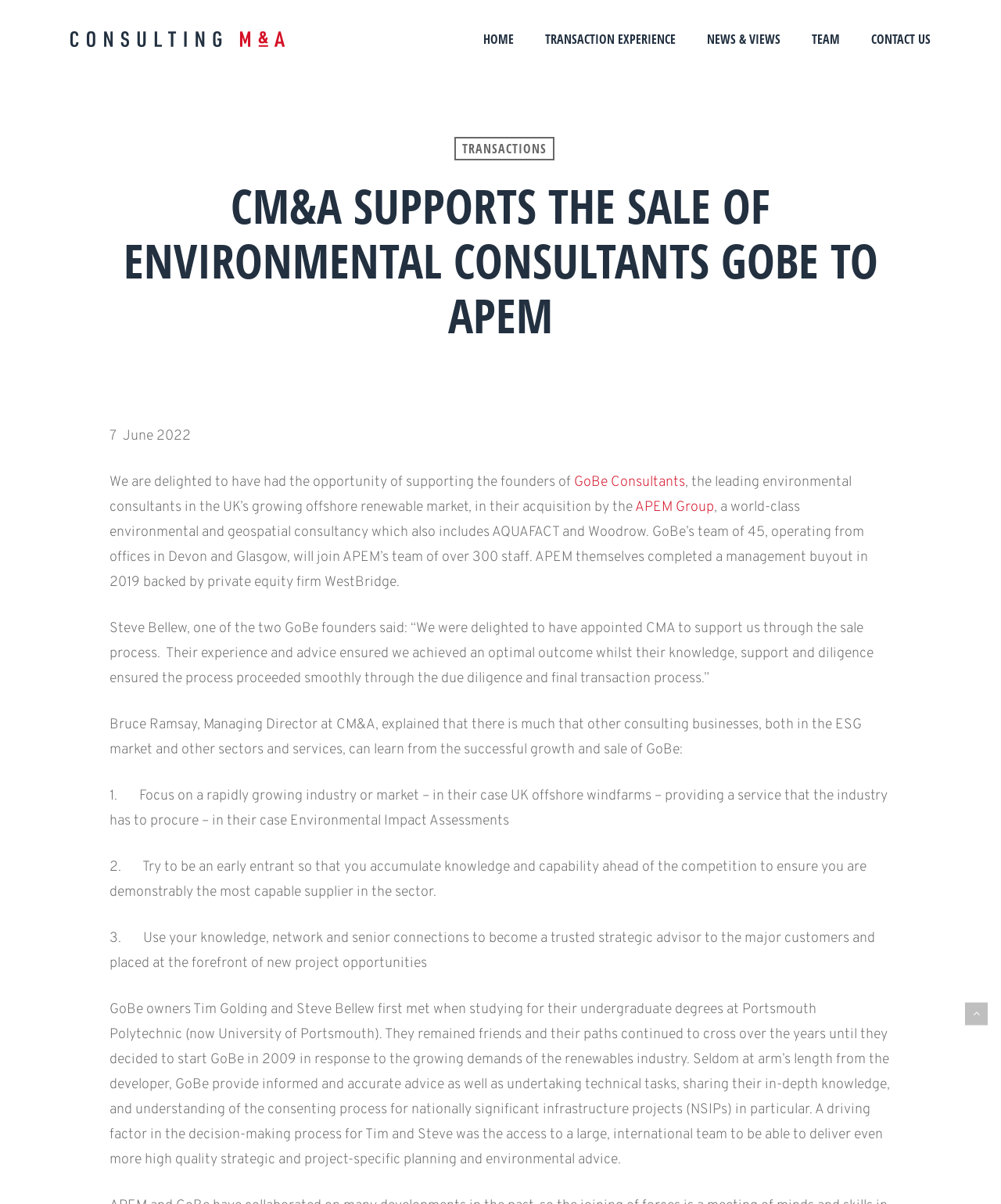Given the webpage screenshot, identify the bounding box of the UI element that matches this description: "Transactions".

[0.454, 0.114, 0.554, 0.133]